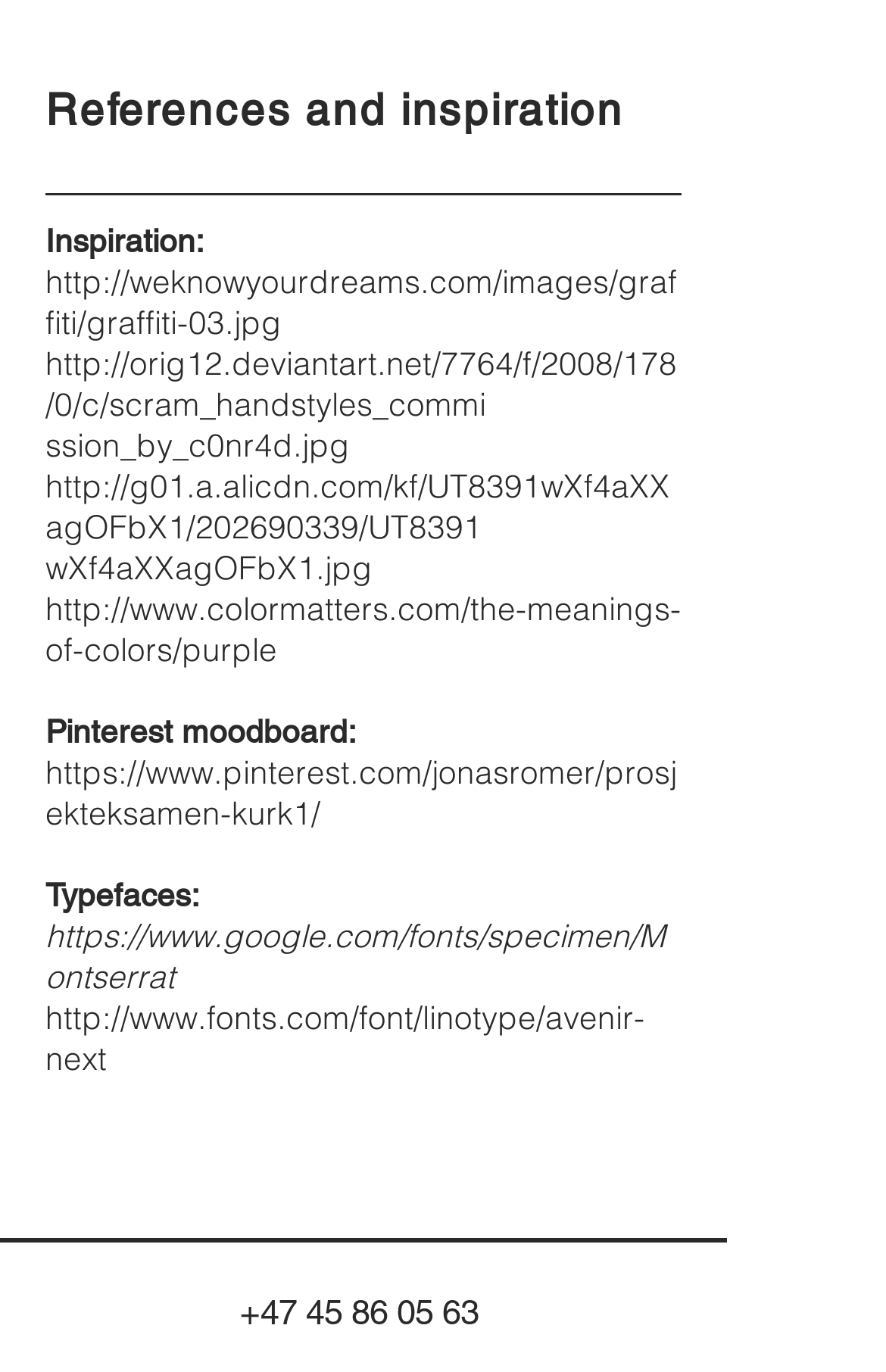What is the phone number mentioned on the webpage?
Based on the content of the image, thoroughly explain and answer the question.

The phone number is mentioned in the heading of the webpage, and is also provided as a link.